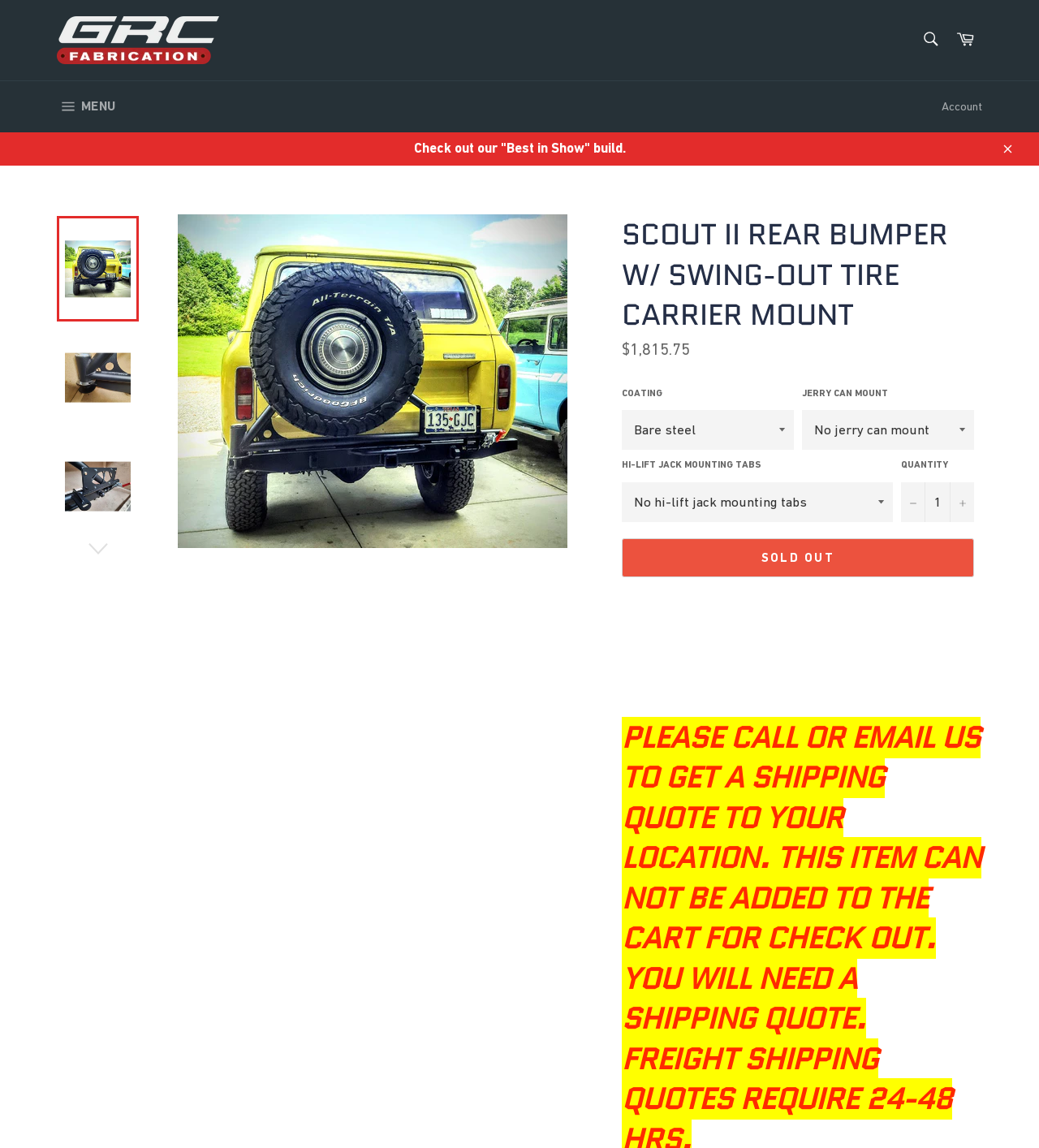Using the provided element description: "Cart", determine the bounding box coordinates of the corresponding UI element in the screenshot.

[0.912, 0.019, 0.945, 0.051]